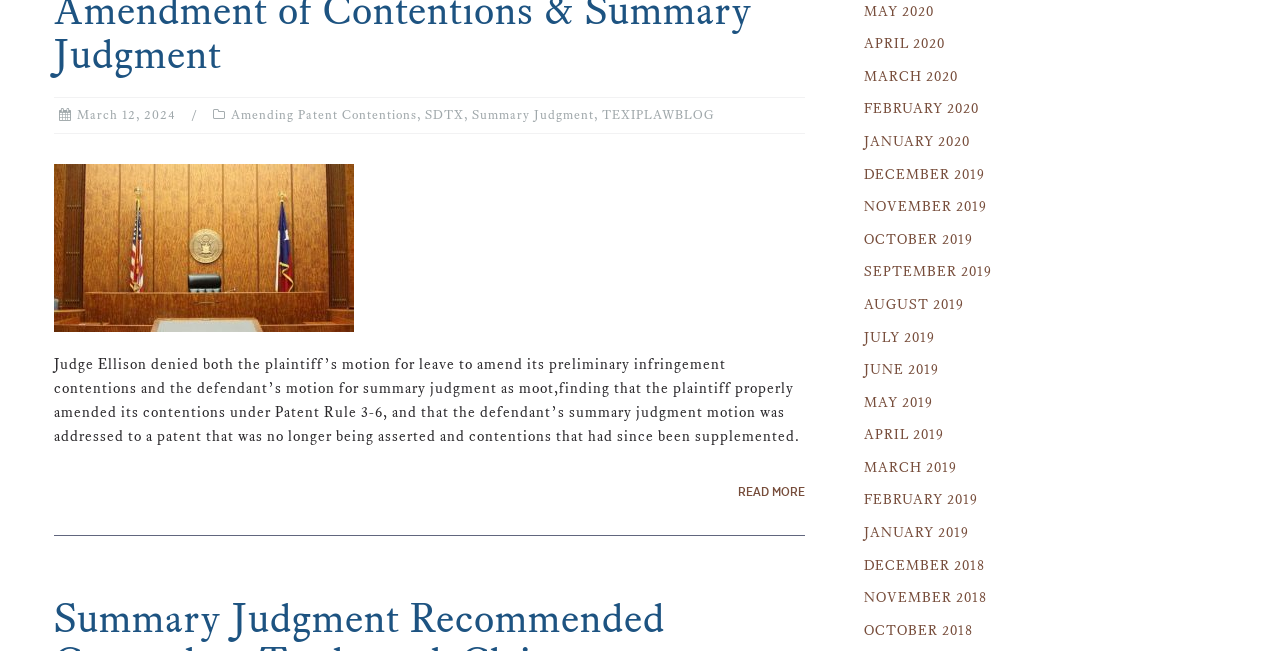For the following element description, predict the bounding box coordinates in the format (top-left x, top-left y, bottom-right x, bottom-right y). All values should be floating point numbers between 0 and 1. Description: November 2018

[0.675, 0.886, 0.771, 0.943]